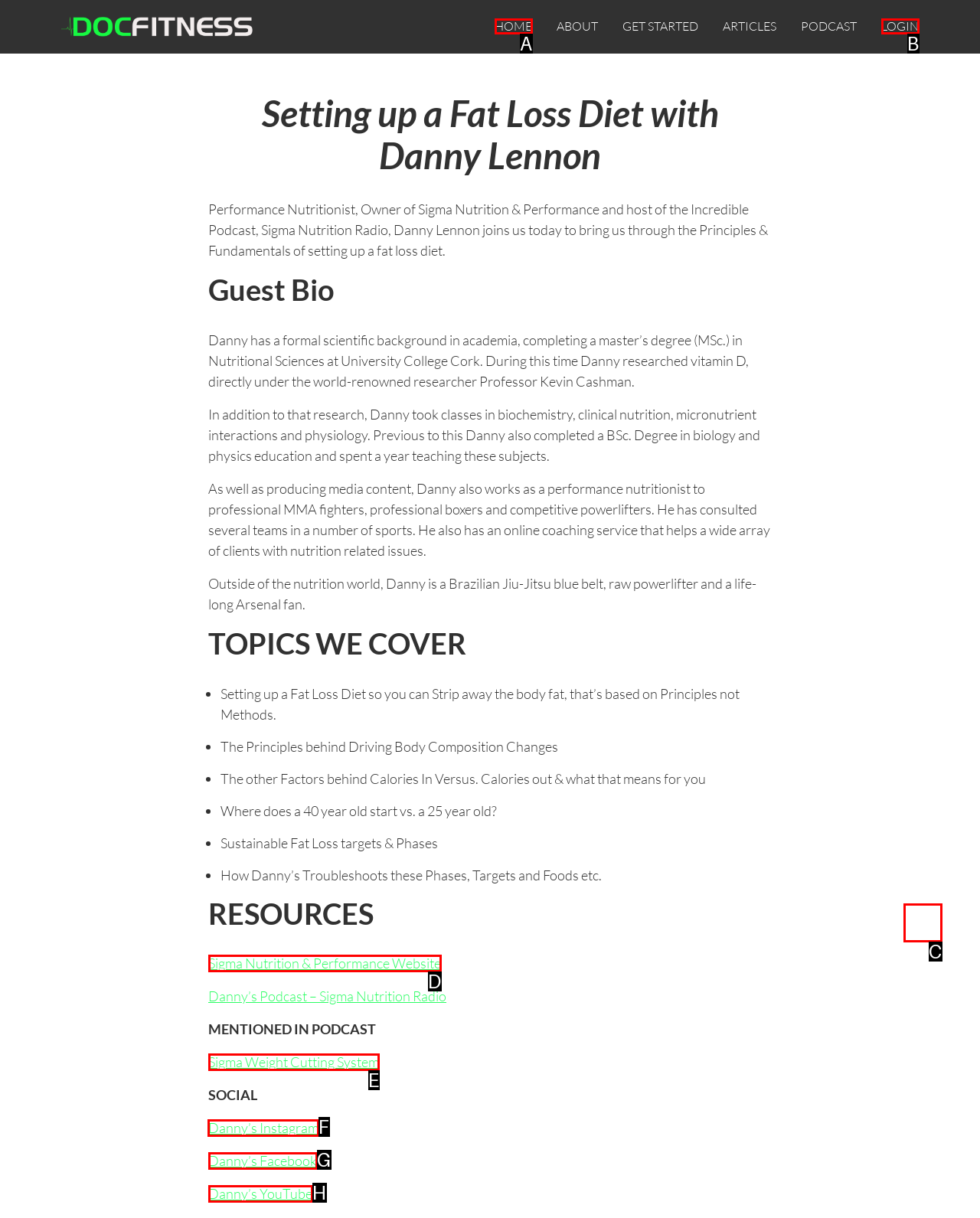From the available options, which lettered element should I click to complete this task: Visit Danny’s Instagram?

F